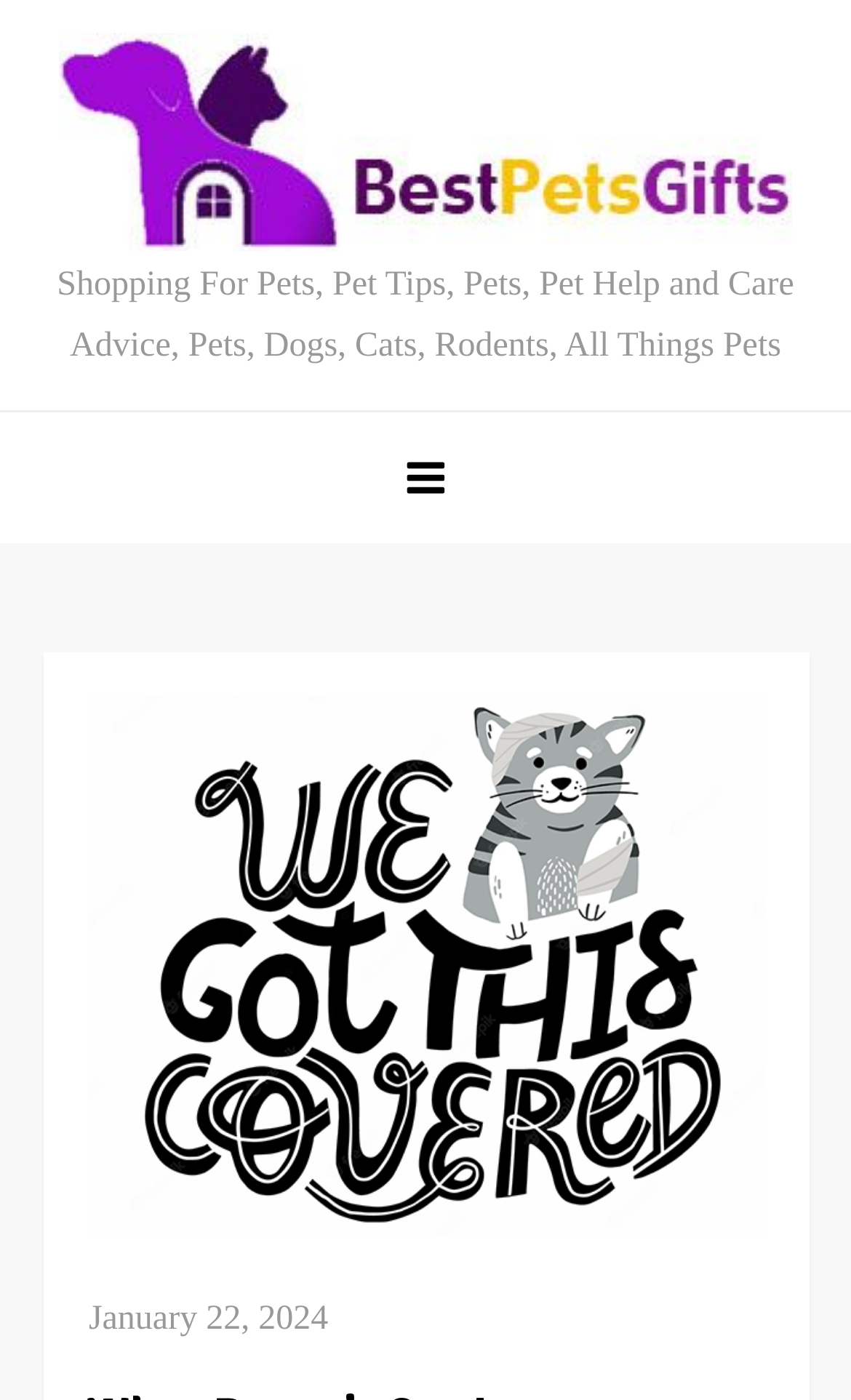Based on the element description January 22, 2024February 1, 2024, identify the bounding box coordinates for the UI element. The coordinates should be in the format (top-left x, top-left y, bottom-right x, bottom-right y) and within the 0 to 1 range.

[0.104, 0.928, 0.386, 0.955]